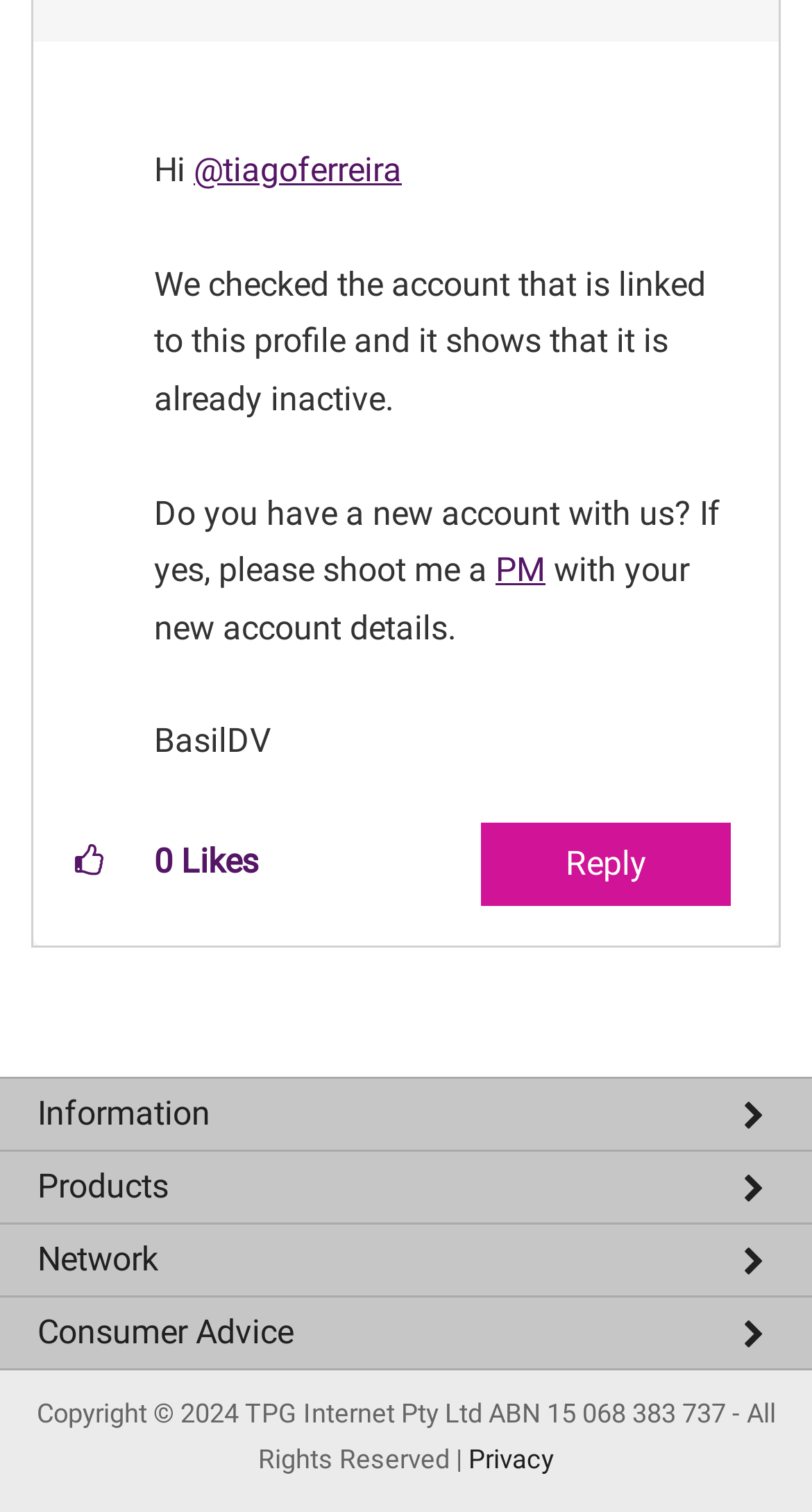Please answer the following question using a single word or phrase: 
What is the name of the company mentioned in the footer?

TPG Internet Pty Ltd